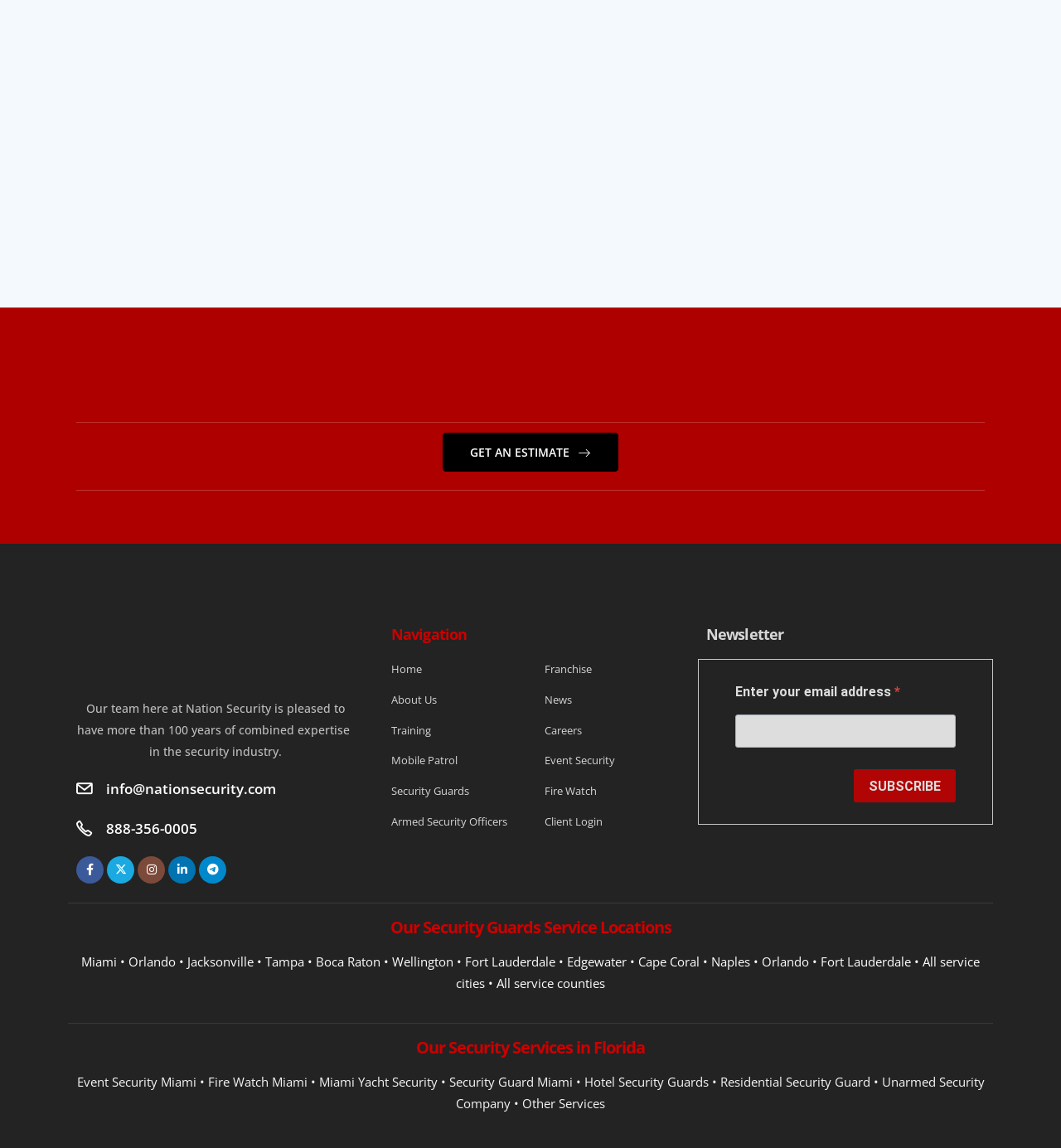Please find the bounding box coordinates of the element that needs to be clicked to perform the following instruction: "Visit the About Us page". The bounding box coordinates should be four float numbers between 0 and 1, represented as [left, top, right, bottom].

[0.369, 0.601, 0.487, 0.62]